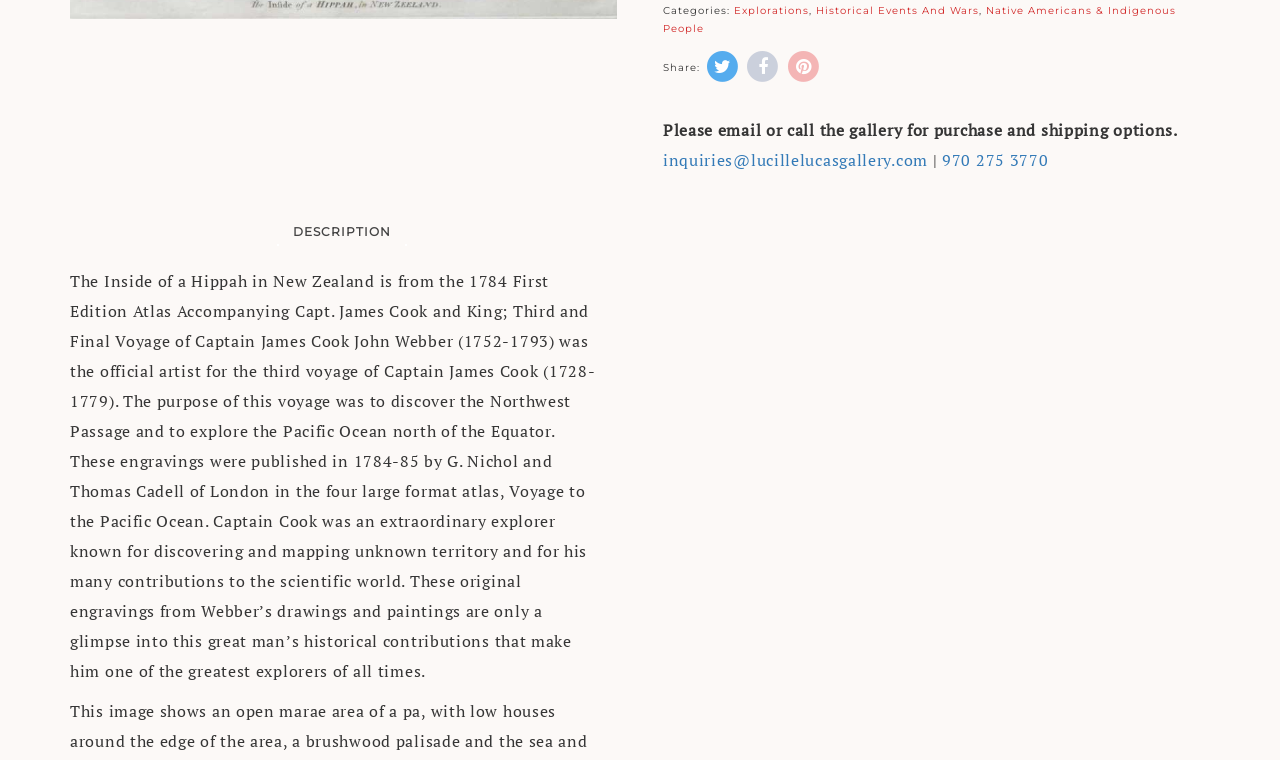Show the bounding box coordinates for the HTML element as described: "parent_node: Share:".

[0.582, 0.074, 0.61, 0.099]